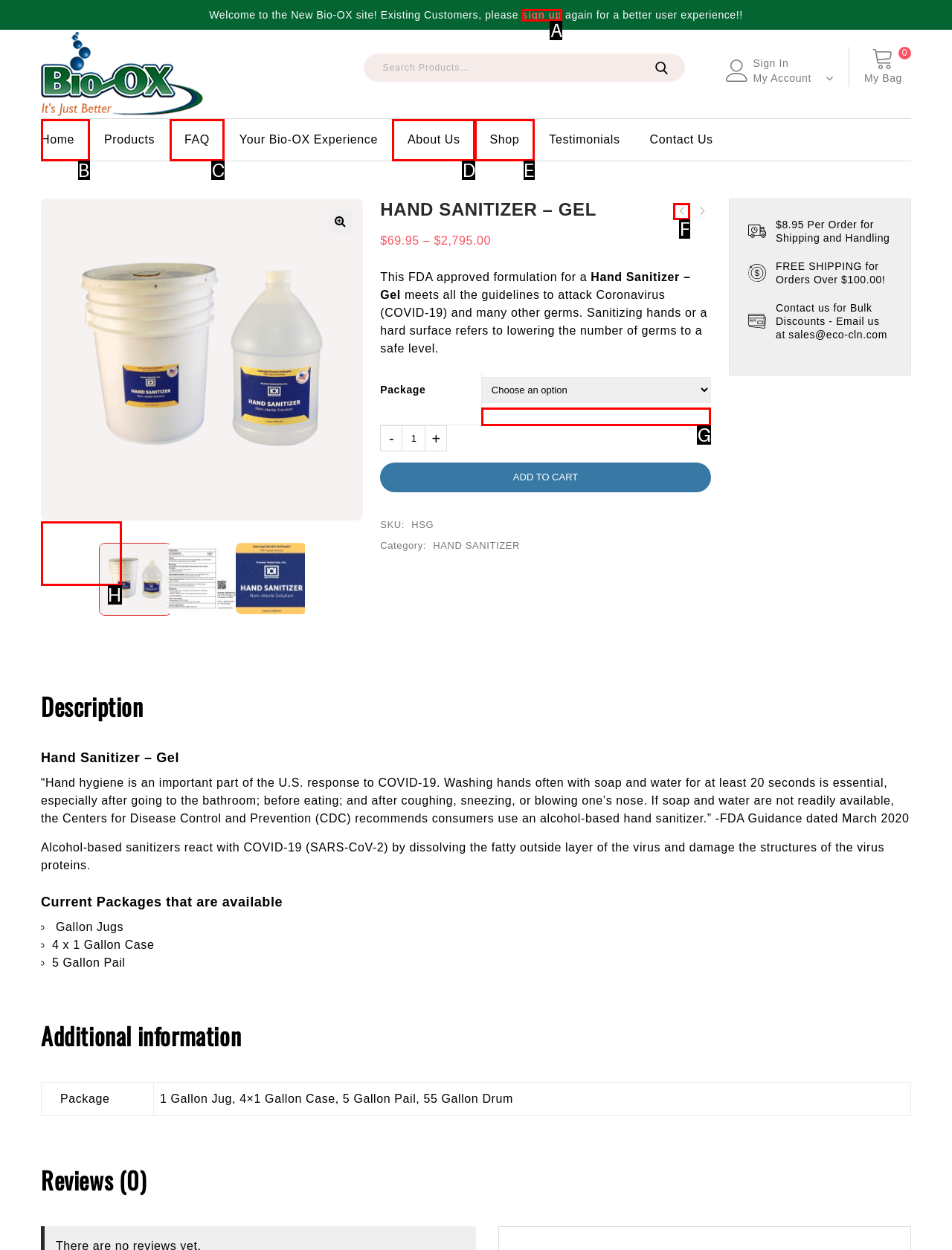Find the HTML element that matches the description provided: Shop
Answer using the corresponding option letter.

E